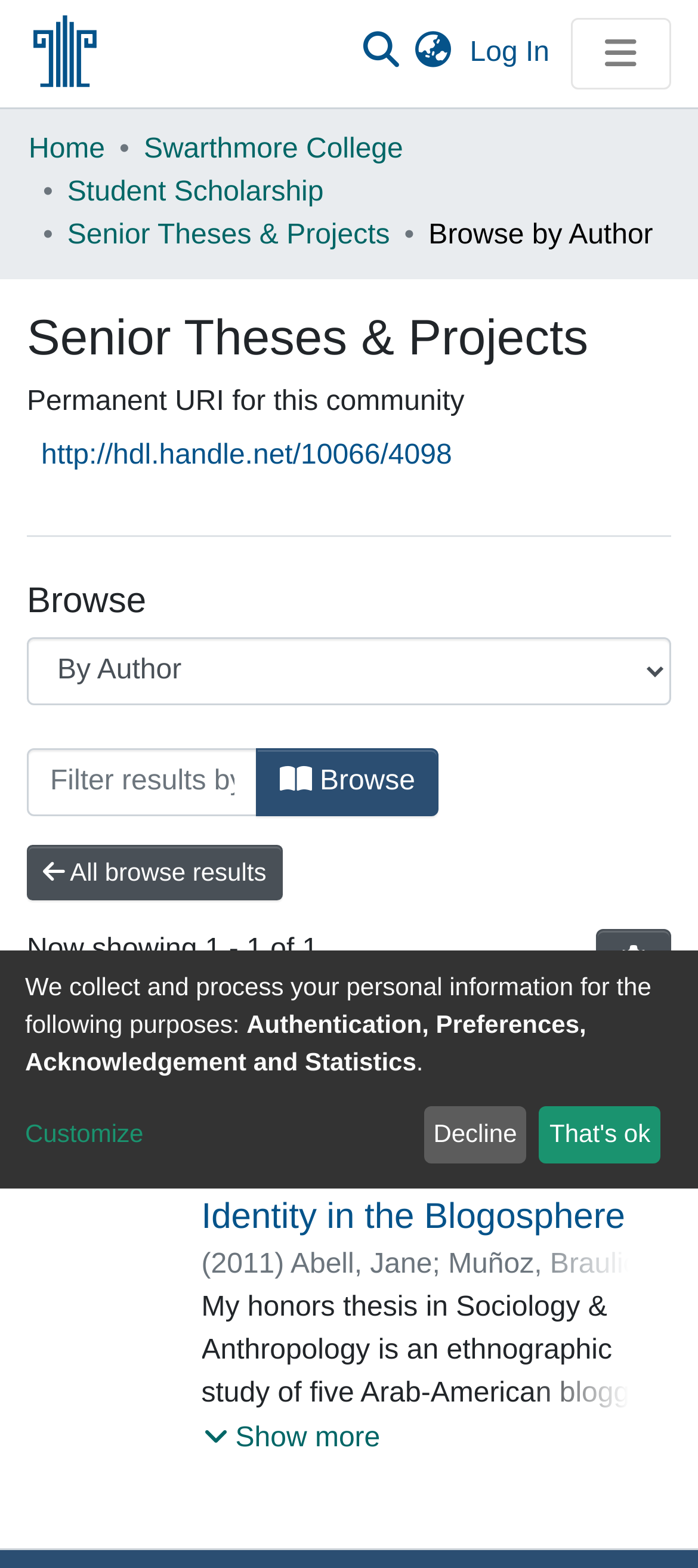Could you identify the text that serves as the heading for this webpage?

Senior Theses & Projects